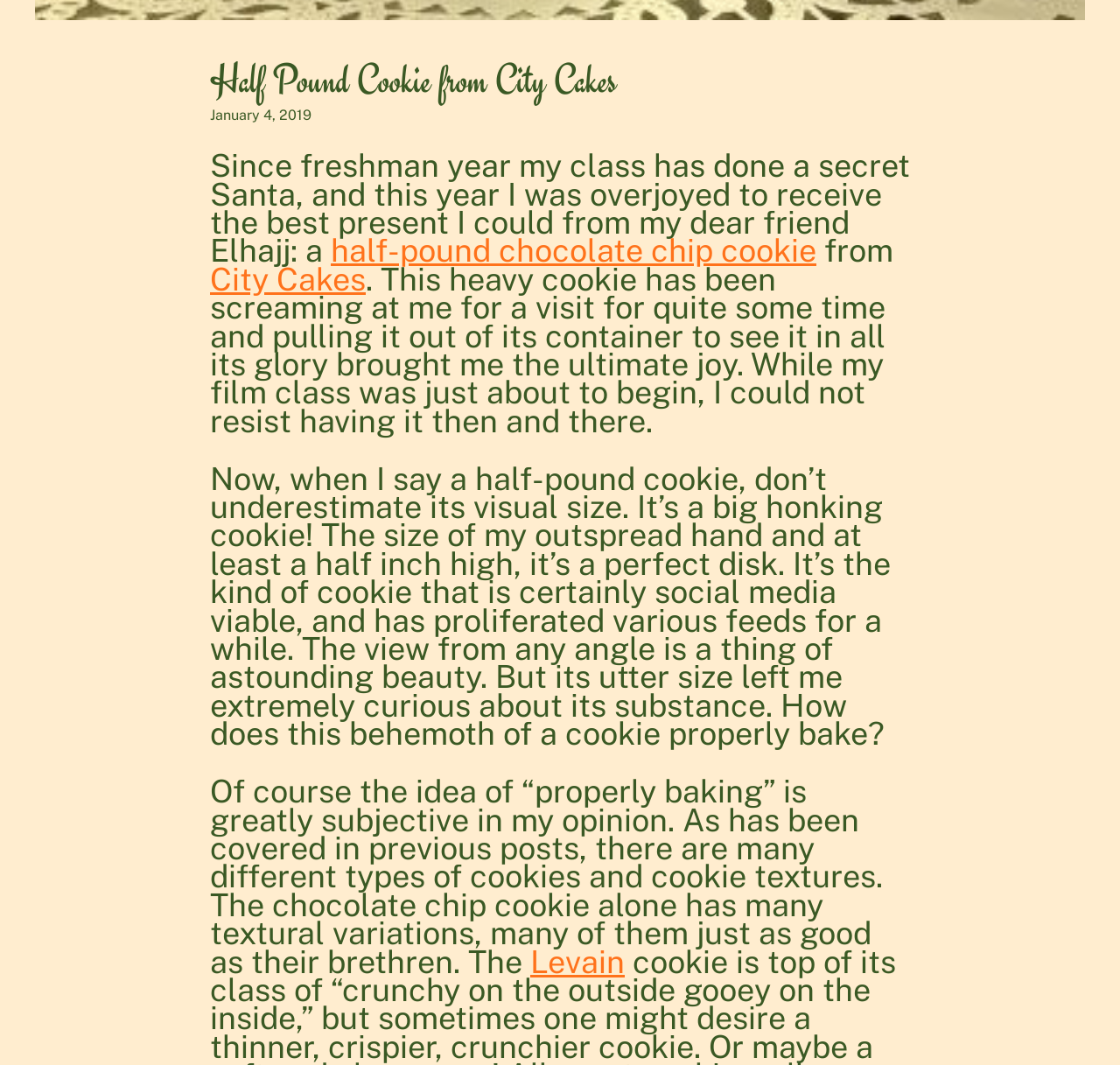What is the name of the bakery mentioned as having textural variations?
Please provide a comprehensive answer based on the information in the image.

The name of the bakery is mentioned in the link element, which is a child of the root element, and it is specified as 'Levain', in the context of discussing textural variations of cookies.